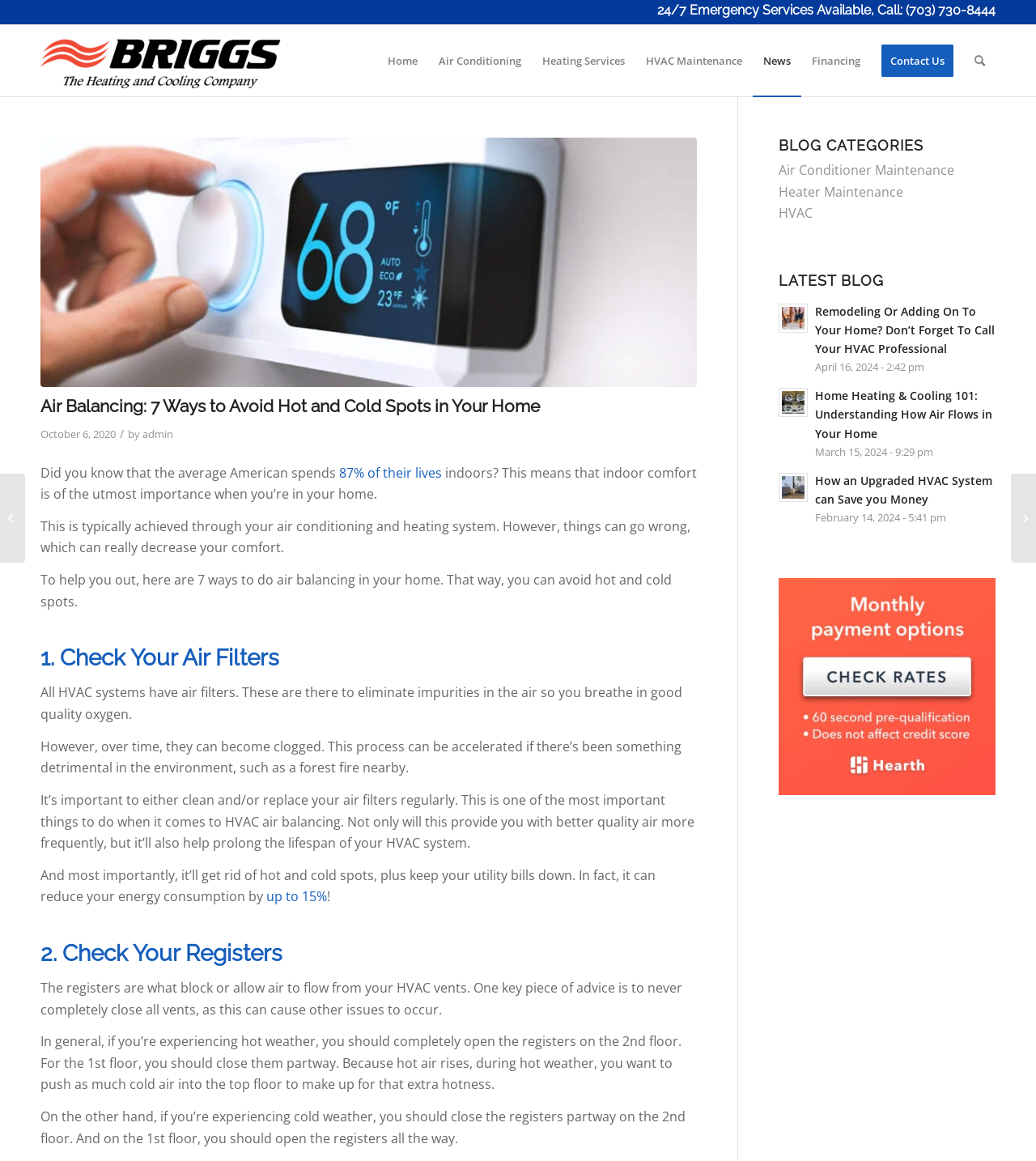What is the topic of the first blog post?
Answer the question with just one word or phrase using the image.

Air Balancing